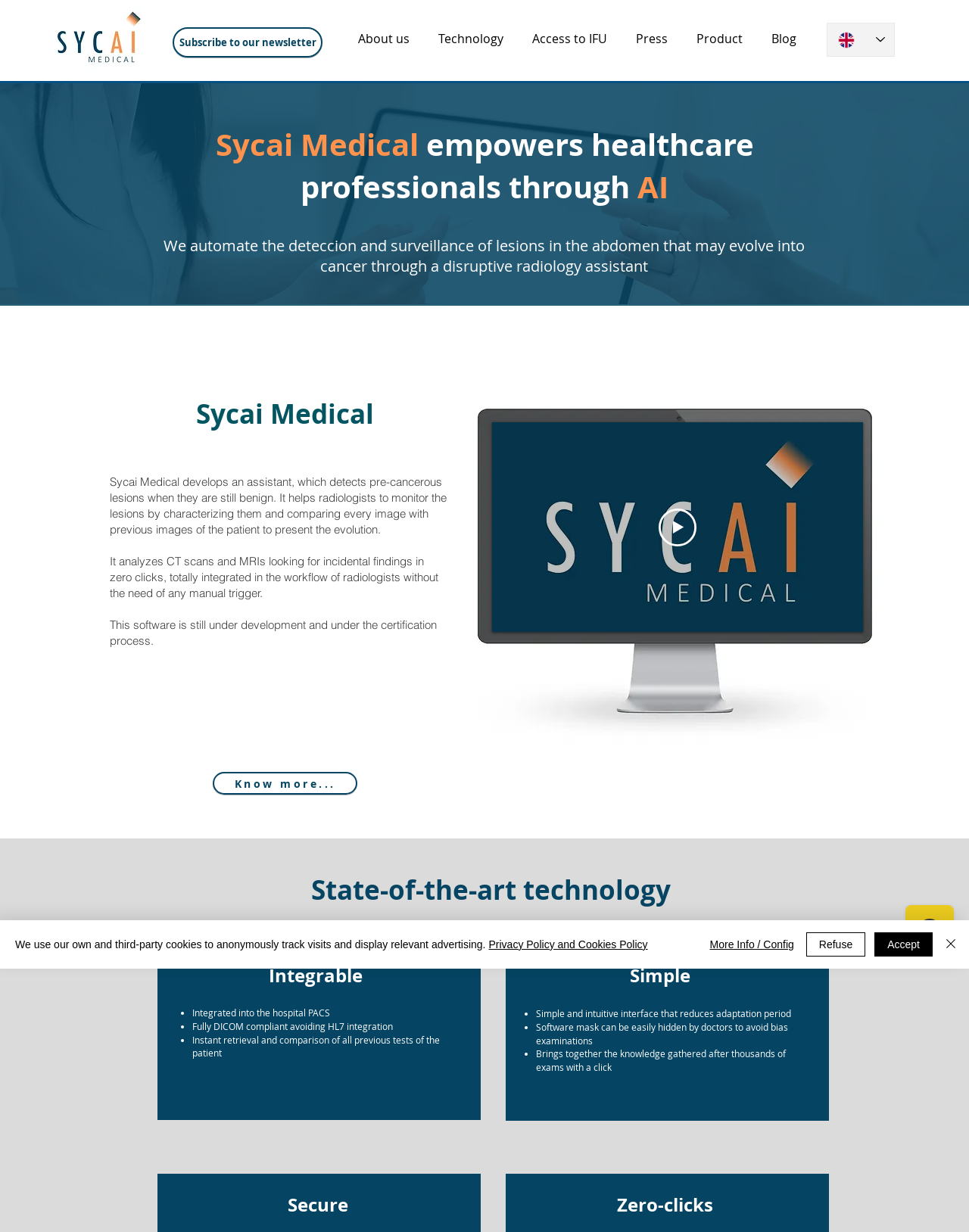Answer this question in one word or a short phrase: What is the current status of the software?

Under development and certification